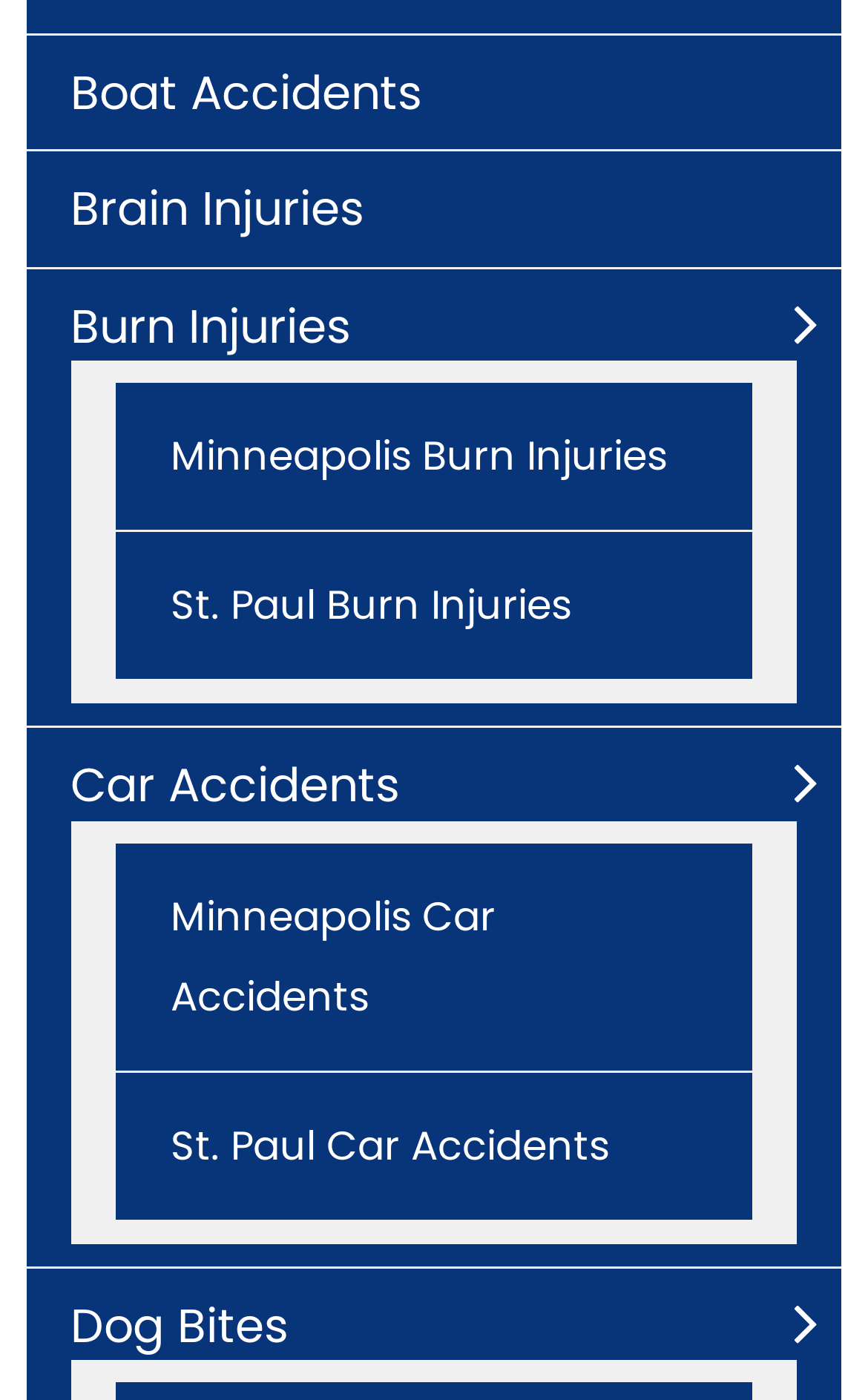Locate the bounding box of the UI element with the following description: "Minneapolis Car Accidents".

[0.184, 0.618, 0.816, 0.749]